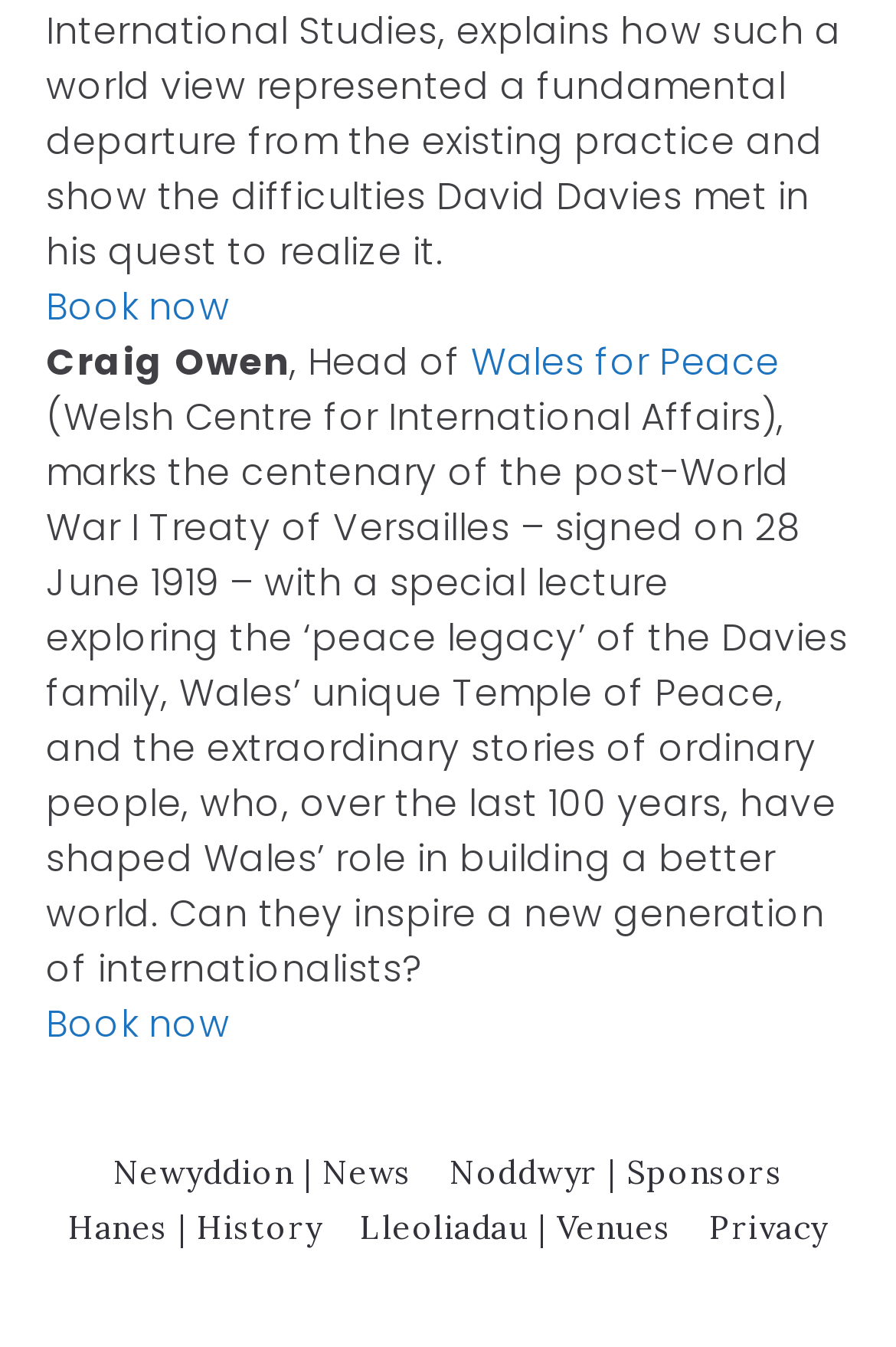Provide a short answer to the following question with just one word or phrase: Who is the head of Wales for Peace?

Craig Owen